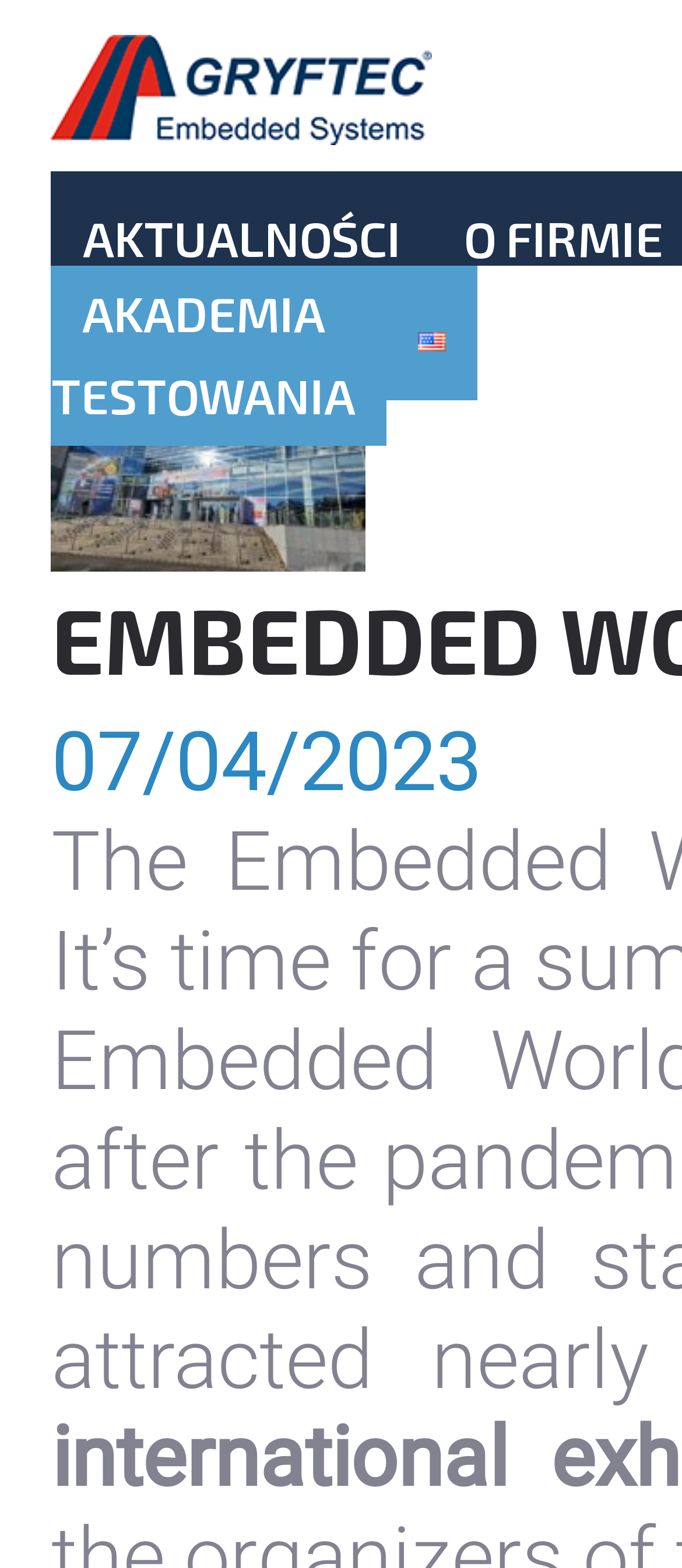What is the topic of the image on the webpage?
Analyze the image and provide a thorough answer to the question.

I determined this by looking at the image description 'Embedded World 2023 coverage' and the accompanying text '07/04/2023', which suggests that the image is related to the Embedded World 2023 event.